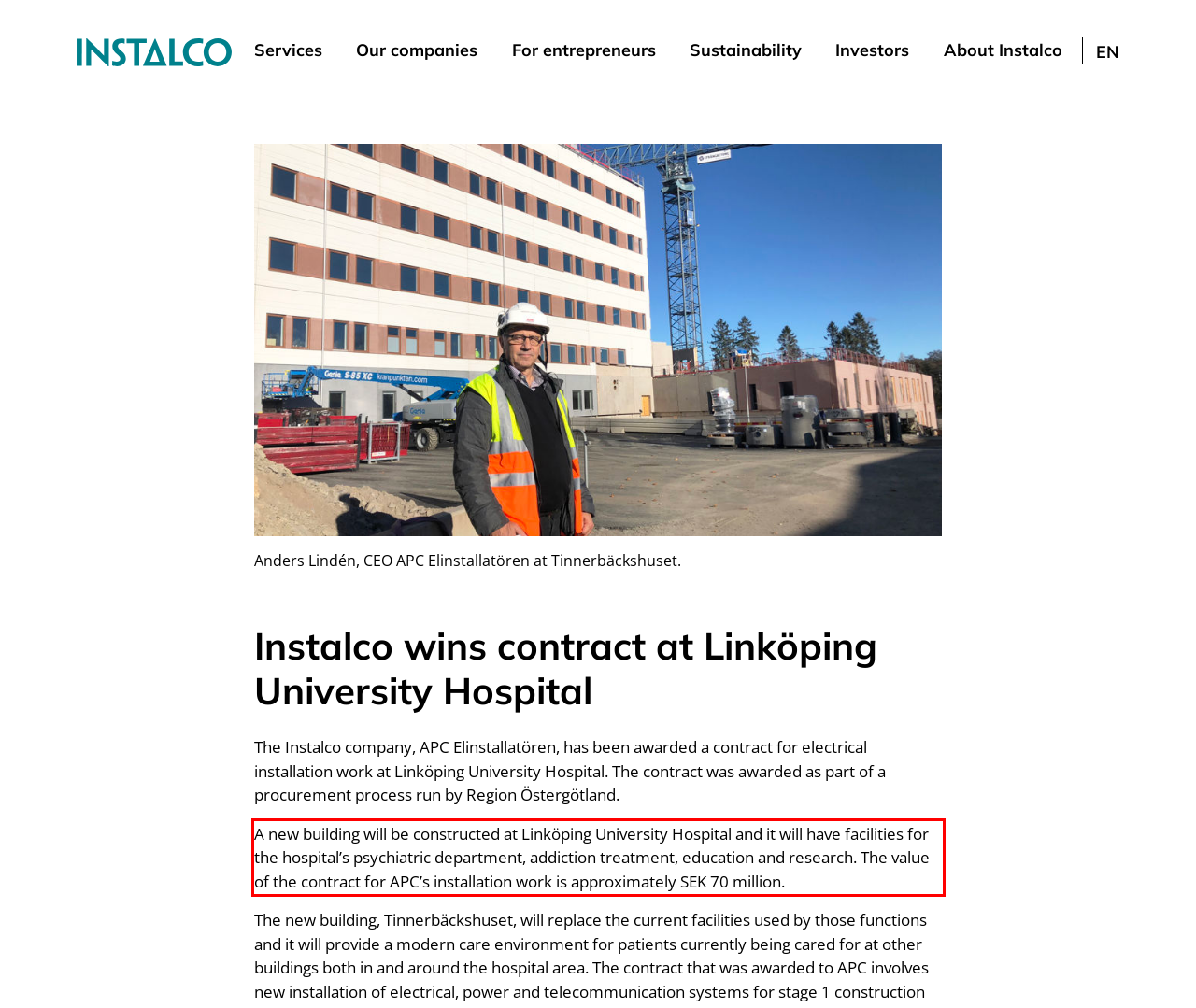Within the provided webpage screenshot, find the red rectangle bounding box and perform OCR to obtain the text content.

A new building will be constructed at Linköping University Hospital and it will have facilities for the hospital’s psychiatric department, addiction treatment, education and research. The value of the contract for APC’s installation work is approximately SEK 70 million.